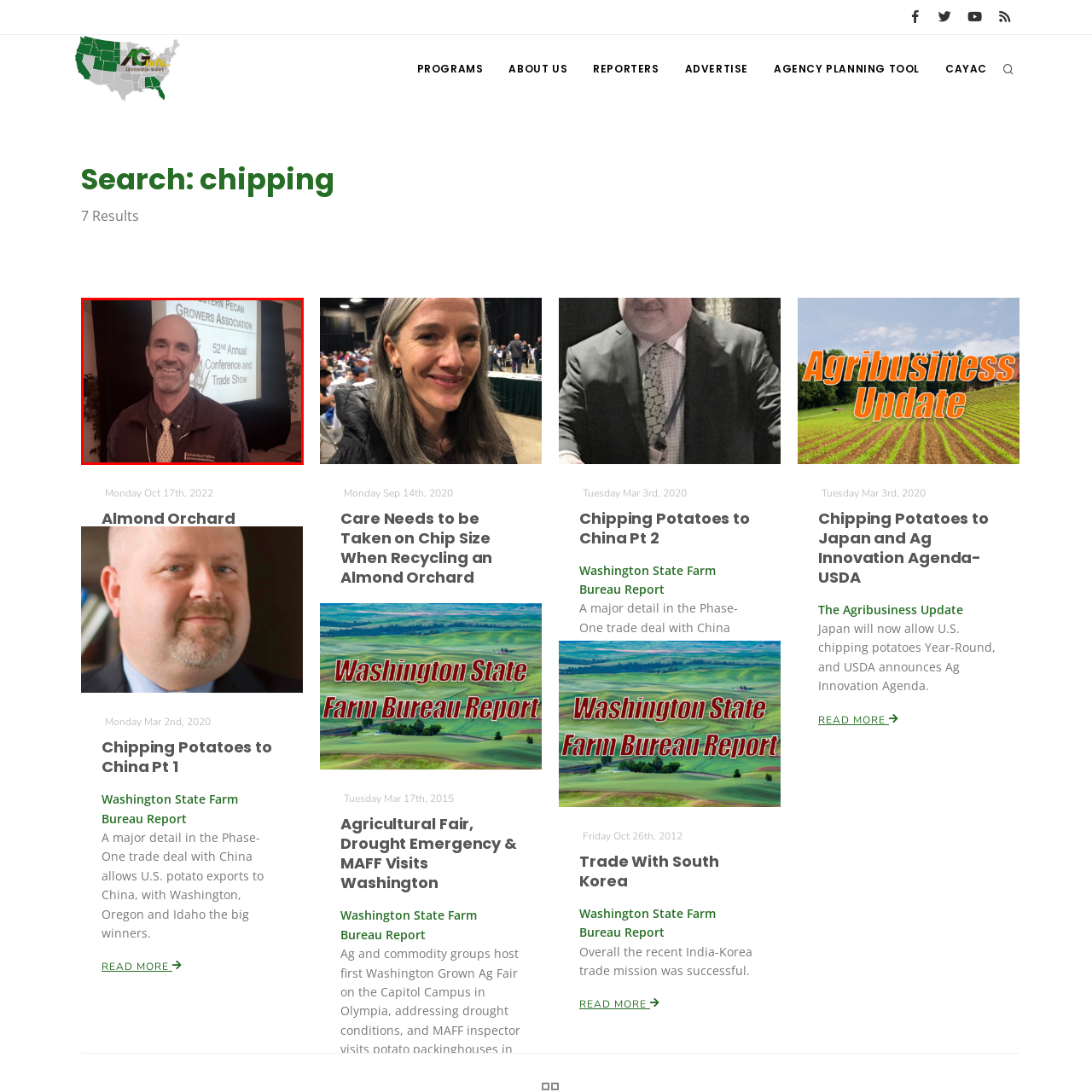Observe the image area highlighted by the pink border and answer the ensuing question in detail, using the visual cues: 
What is the setting of the event?

The presence of a backdrop with event details and the man's professional attire suggest that the setting is a conference or event environment, likely aimed at professionals in the agricultural sector.